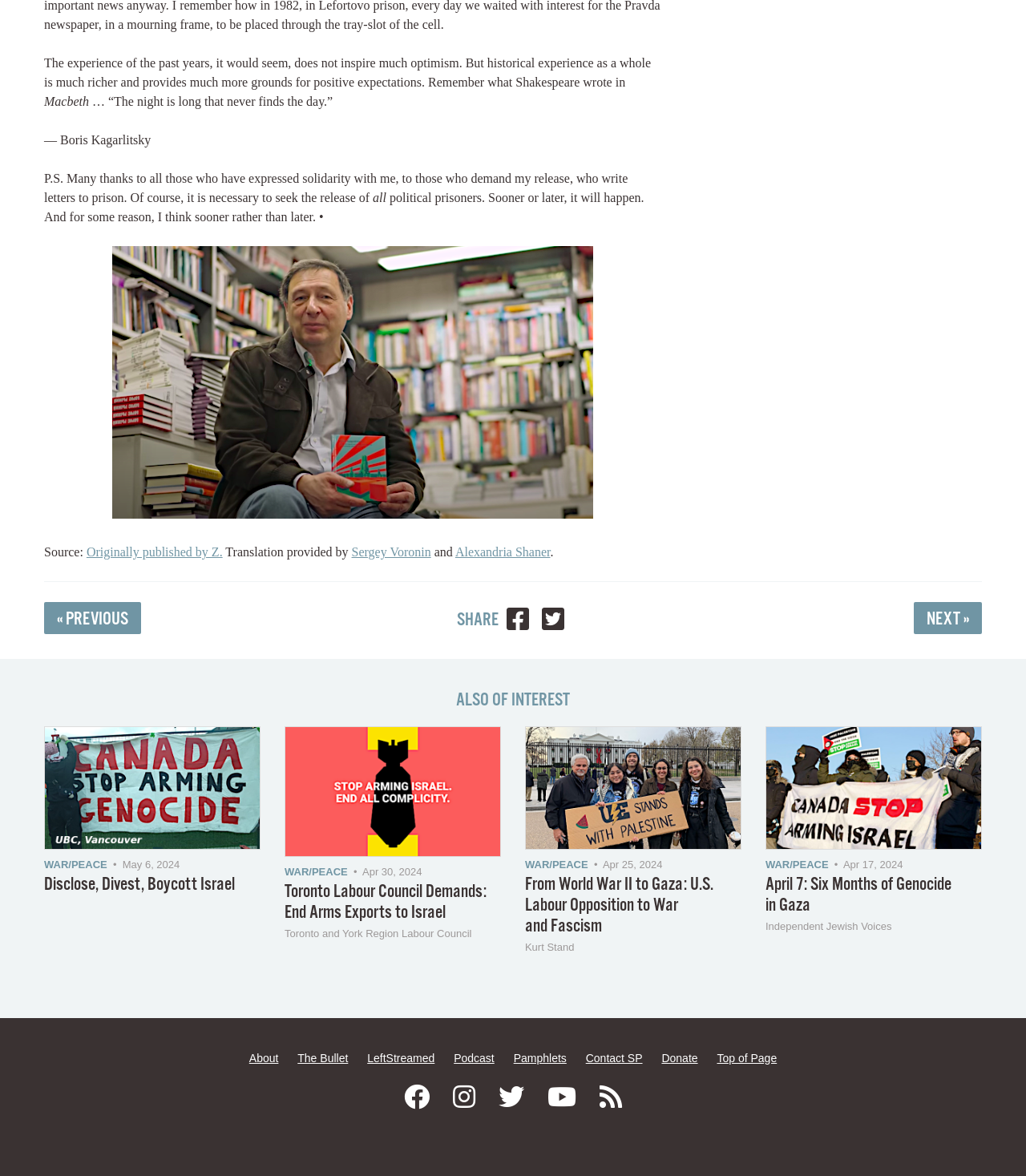Locate the bounding box coordinates of the element that should be clicked to fulfill the instruction: "Visit the 'About' page".

[0.243, 0.894, 0.271, 0.905]